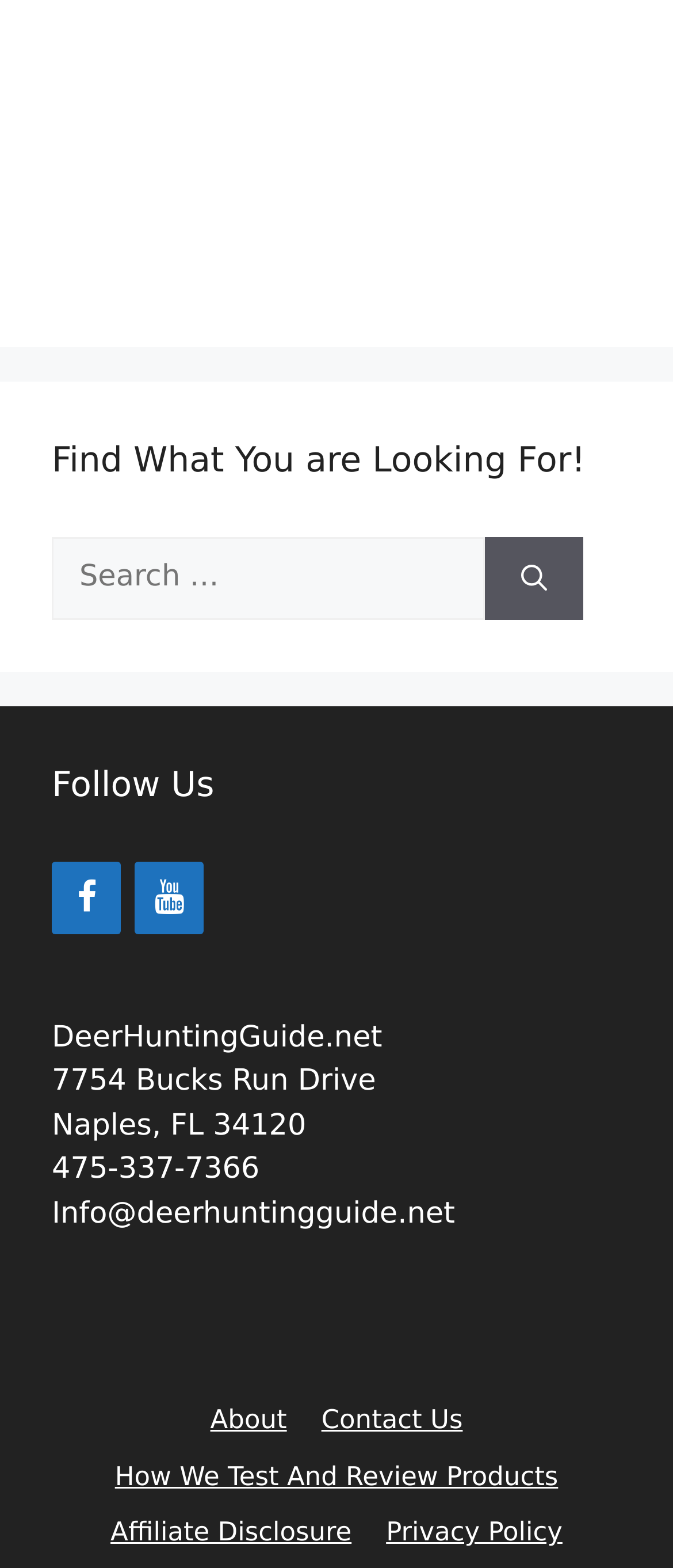Find the bounding box of the element with the following description: "About". The coordinates must be four float numbers between 0 and 1, formatted as [left, top, right, bottom].

[0.312, 0.896, 0.426, 0.915]